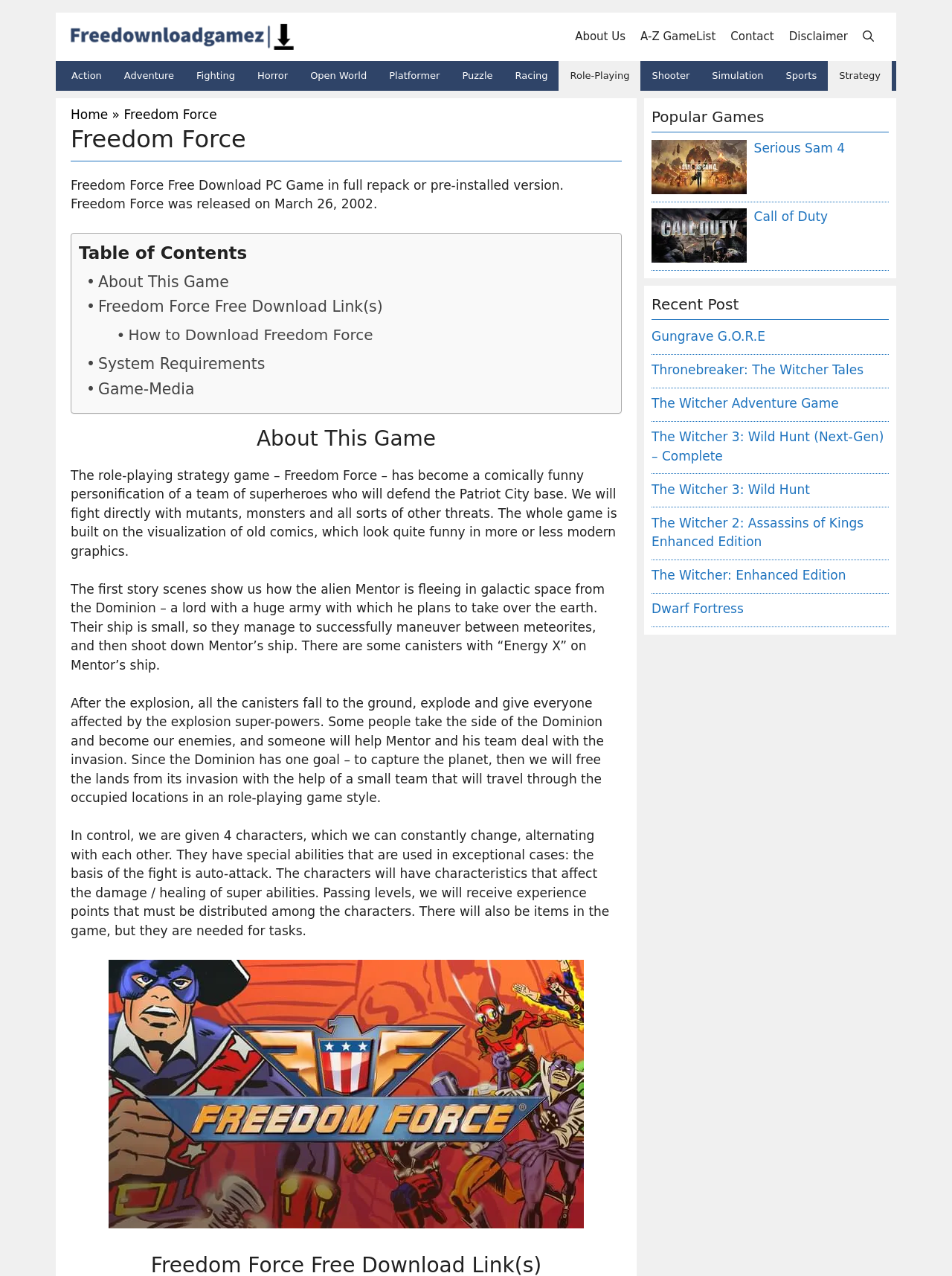Pinpoint the bounding box coordinates of the element that must be clicked to accomplish the following instruction: "View the 'Popular Games' section". The coordinates should be in the format of four float numbers between 0 and 1, i.e., [left, top, right, bottom].

[0.684, 0.083, 0.934, 0.104]